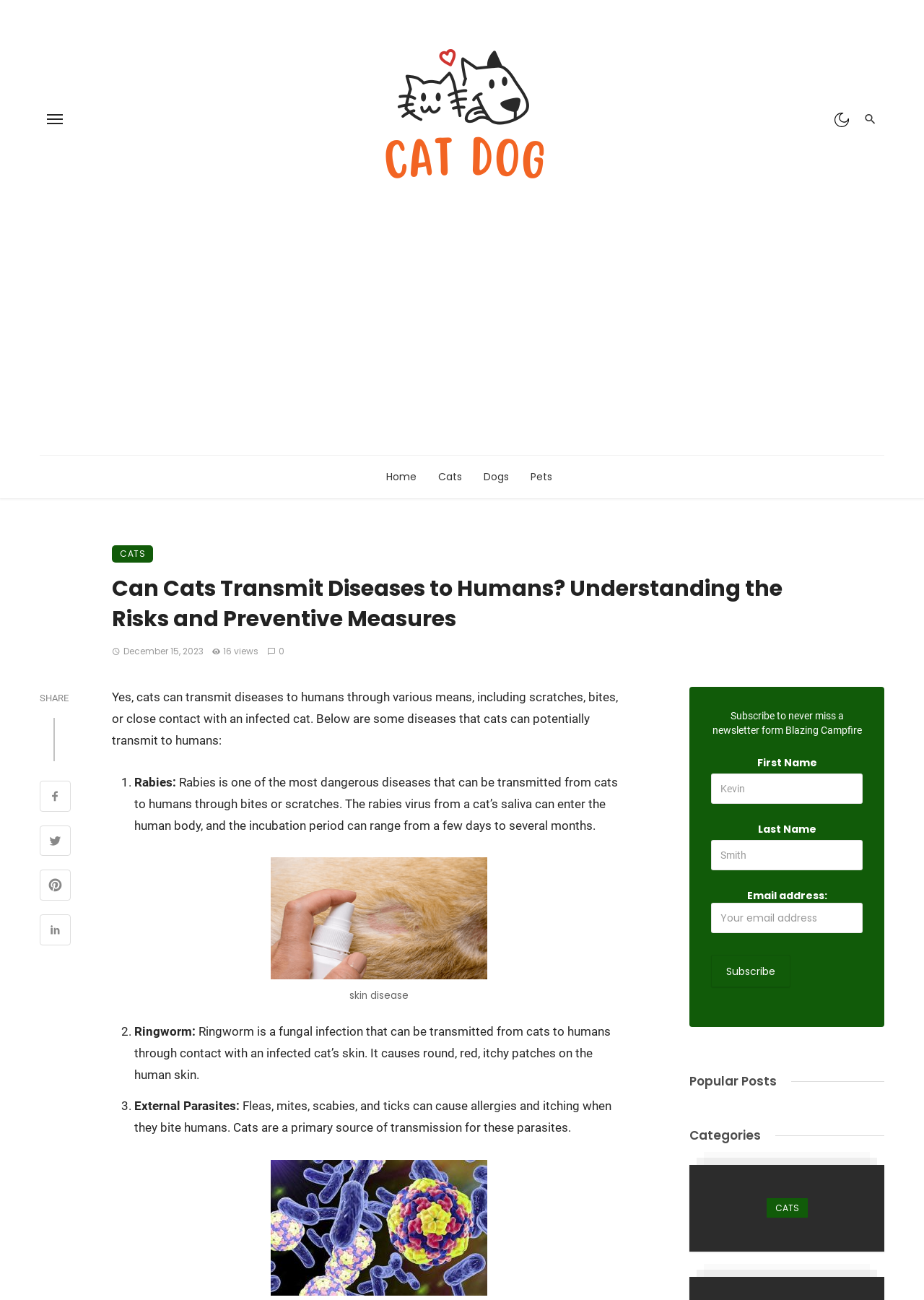Please give a succinct answer using a single word or phrase:
What is the category of the webpage?

CATS